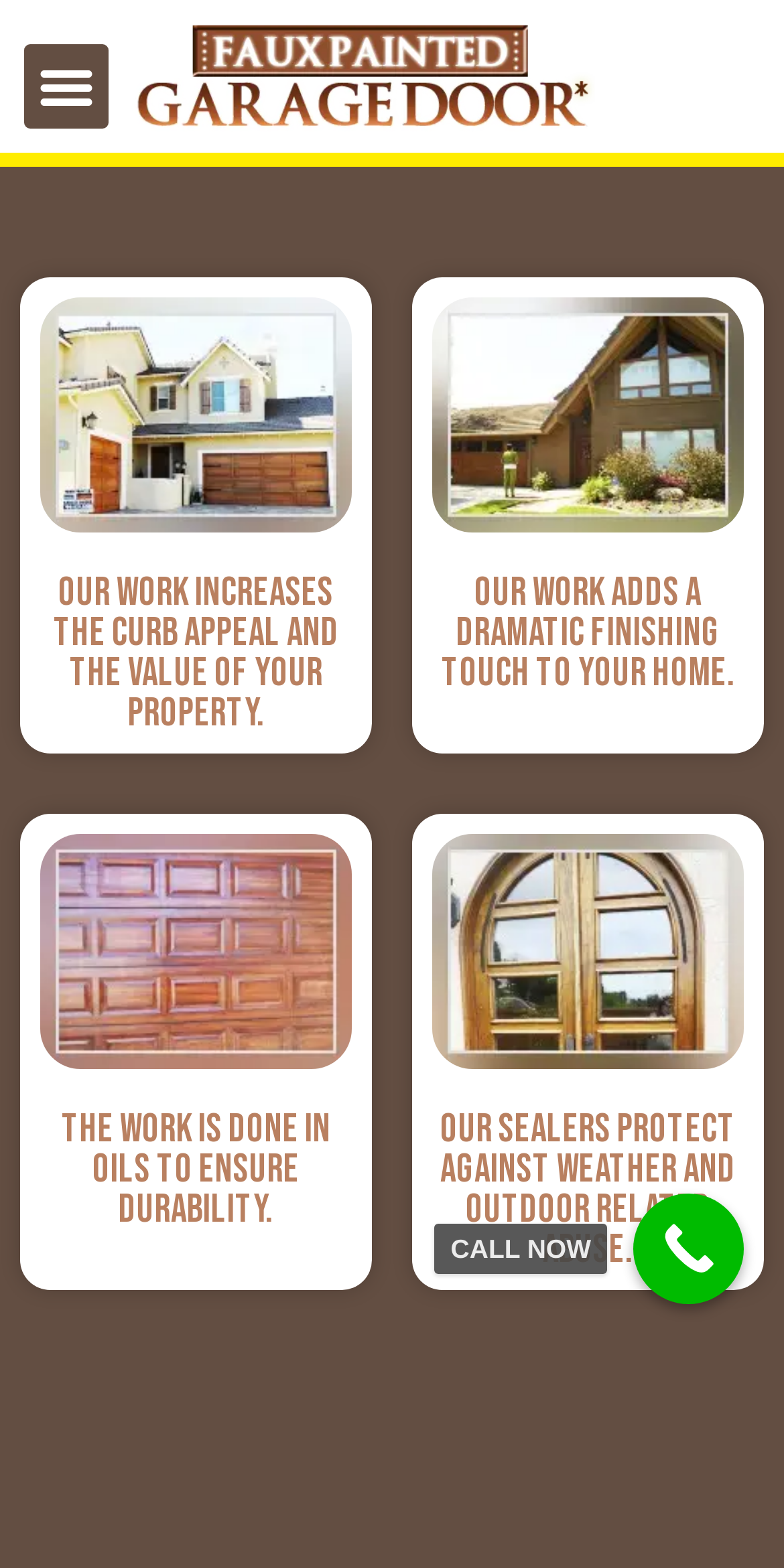Please provide a comprehensive response to the question below by analyzing the image: 
What is the main material used for the work?

Based on the webpage, I found a heading that says 'The work is done in oils to ensure durability.' This suggests that the main material used for the work is oils.